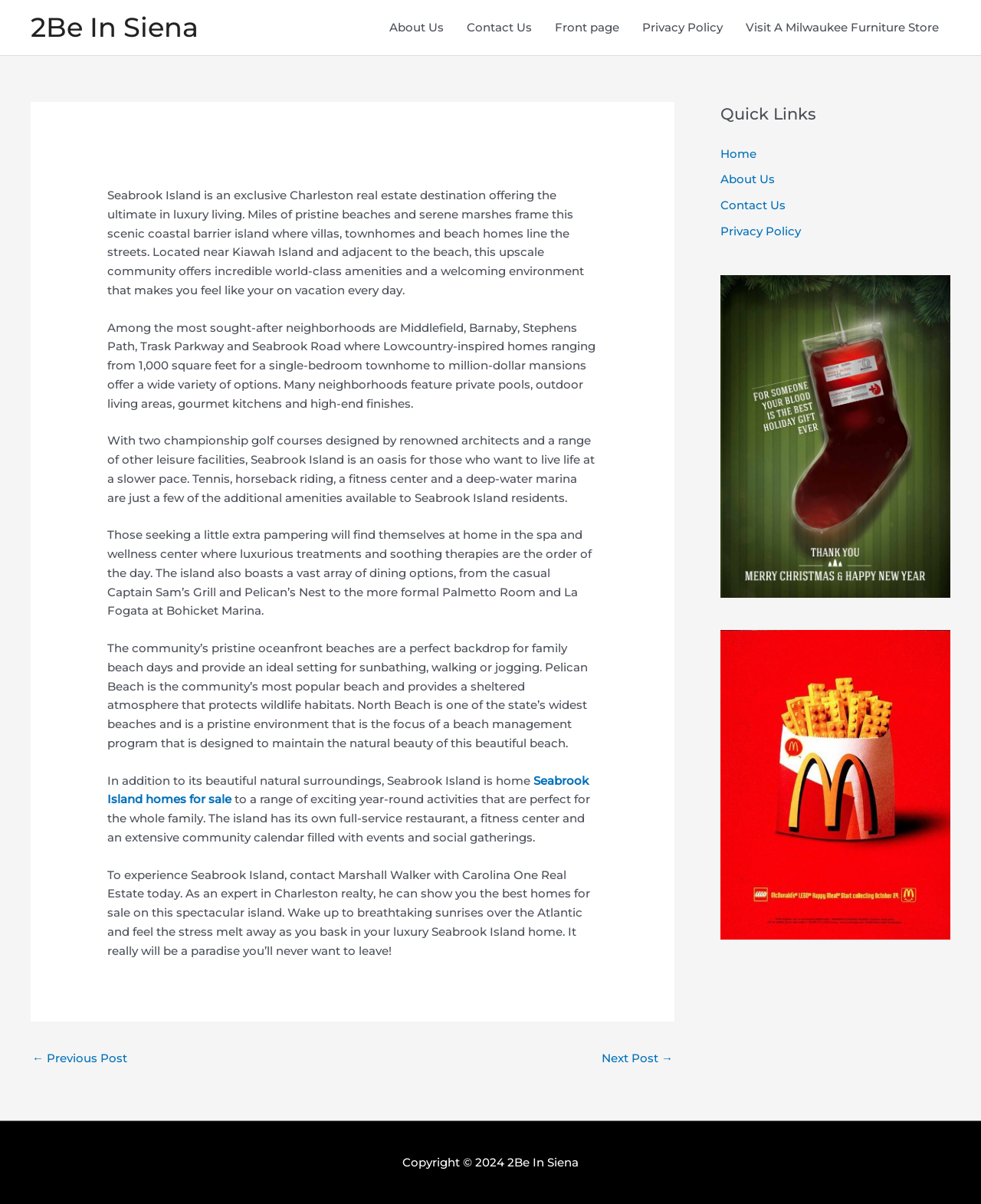Kindly determine the bounding box coordinates of the area that needs to be clicked to fulfill this instruction: "Visit Seabrook Island homes for sale".

[0.109, 0.642, 0.6, 0.67]